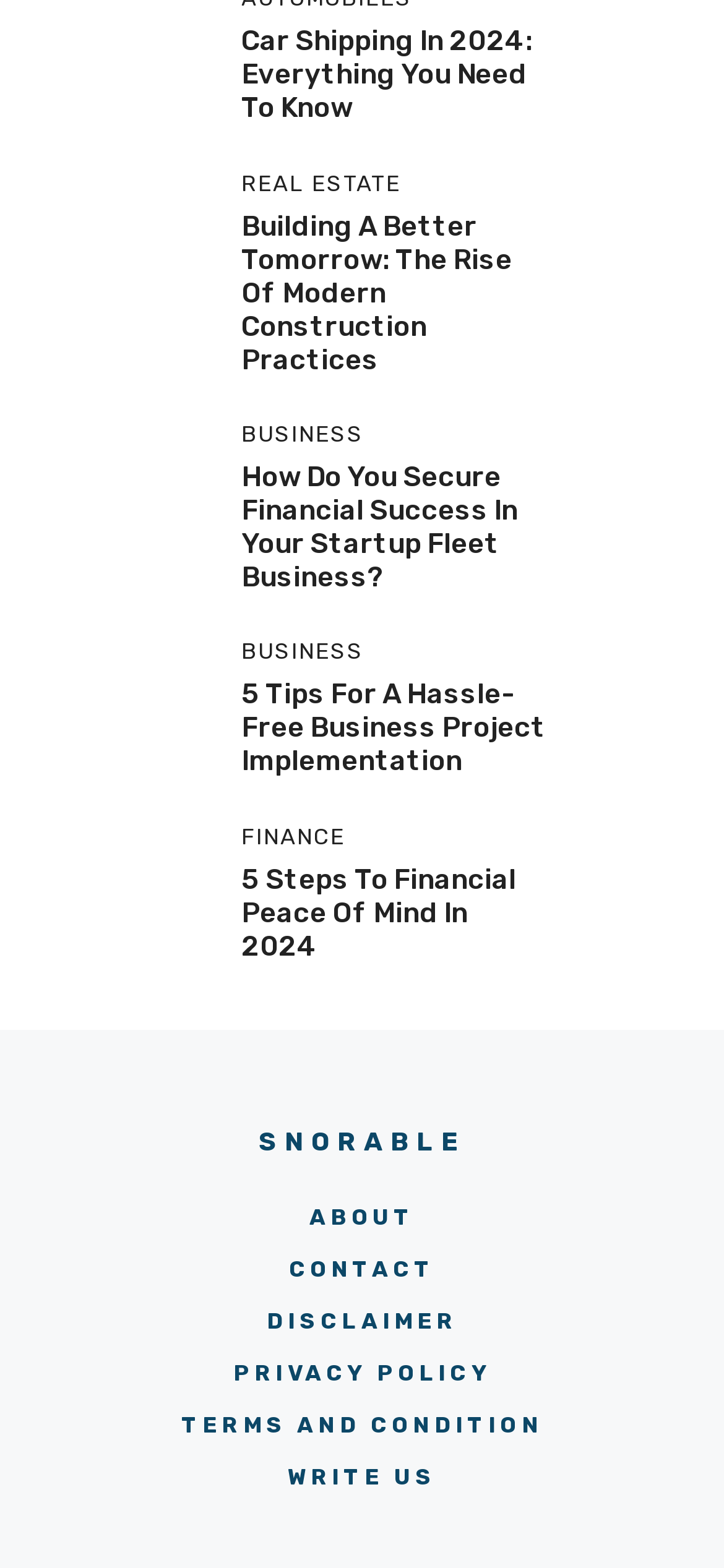Locate the bounding box of the UI element described by: "Contact" in the given webpage screenshot.

[0.399, 0.799, 0.601, 0.82]